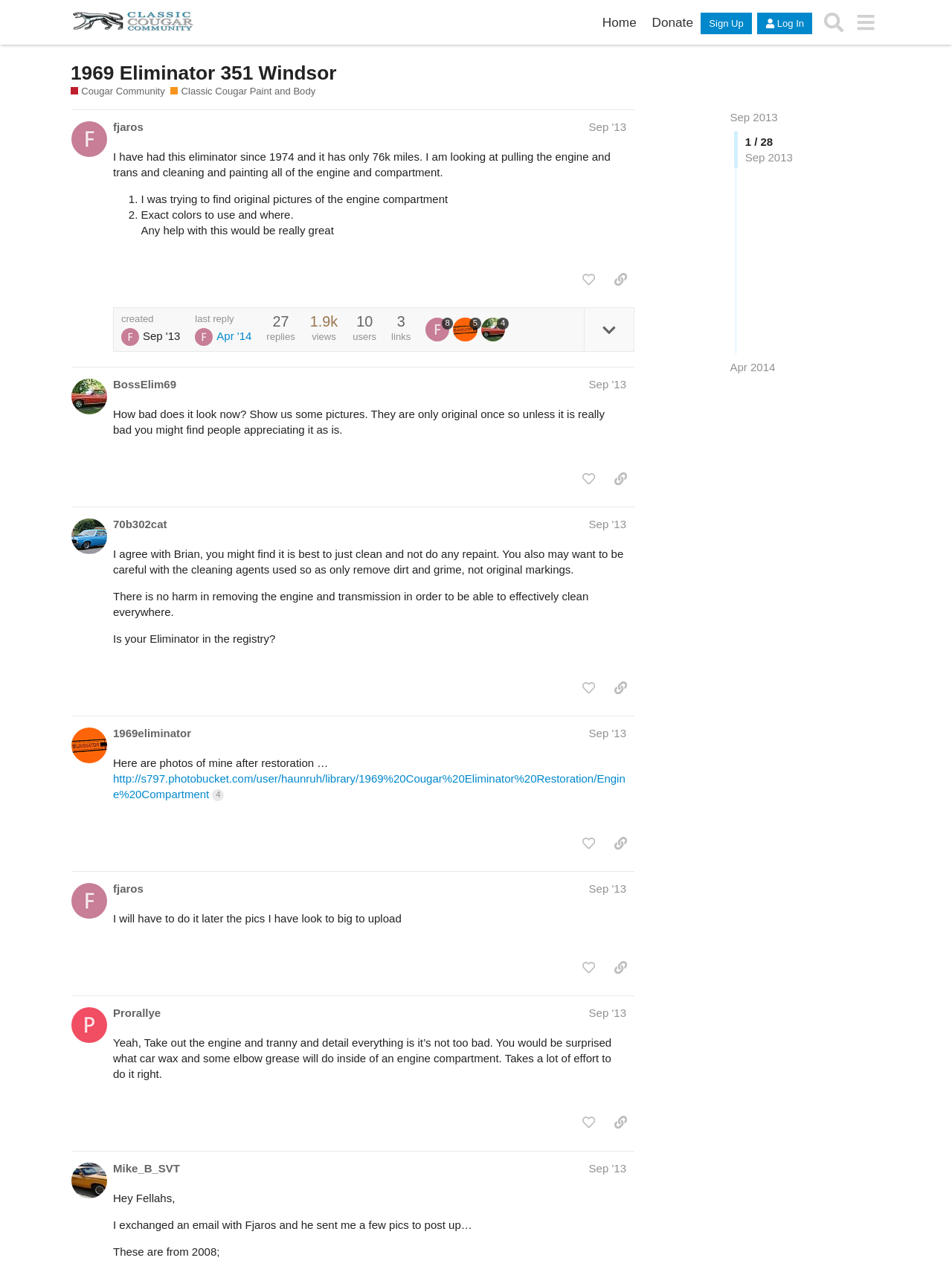Bounding box coordinates are specified in the format (top-left x, top-left y, bottom-right x, bottom-right y). All values are floating point numbers bounded between 0 and 1. Please provide the bounding box coordinate of the region this sentence describes: Classic Cougar Paint and Body

[0.179, 0.066, 0.331, 0.077]